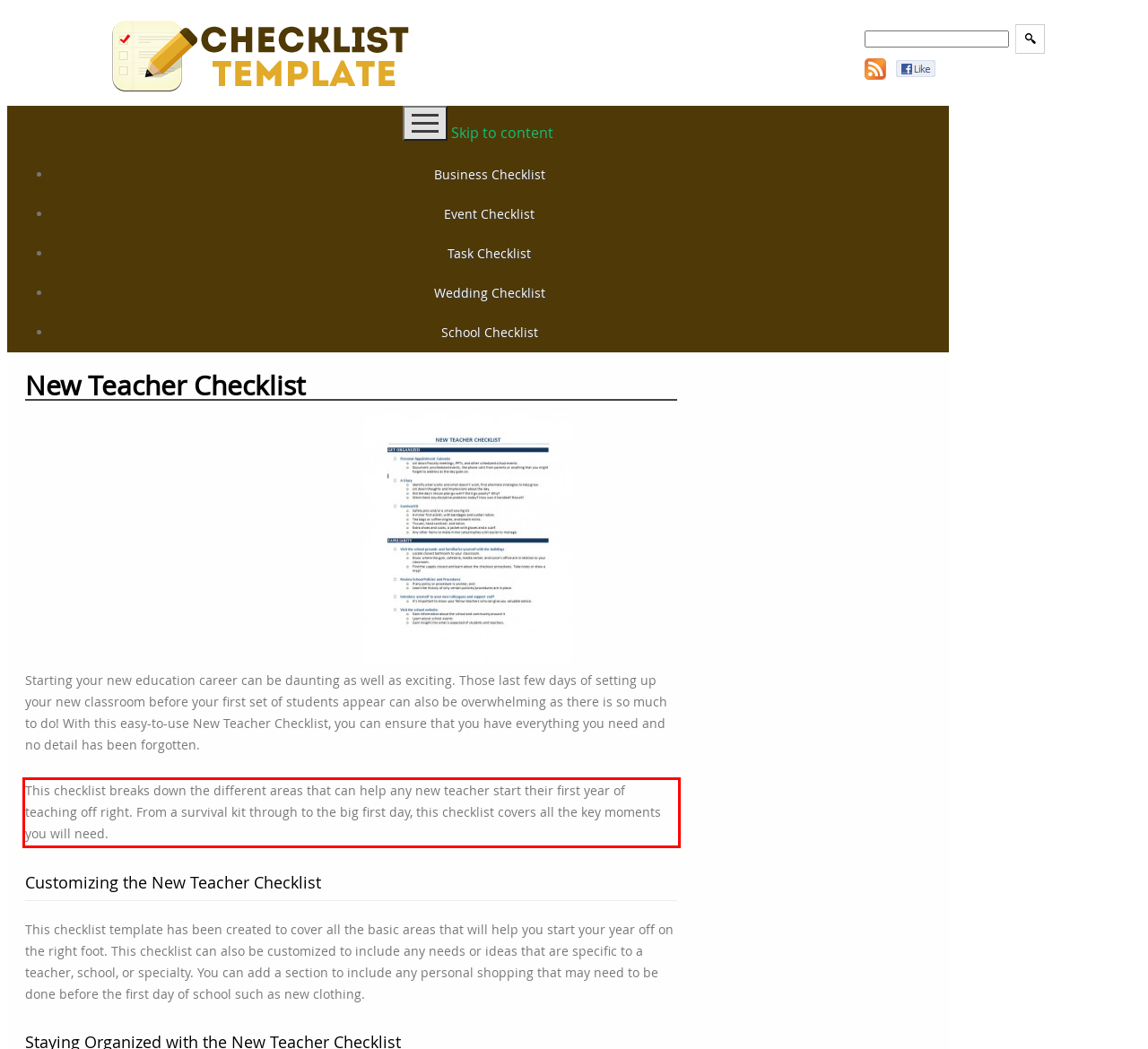Using the provided screenshot, read and generate the text content within the red-bordered area.

This checklist breaks down the different areas that can help any new teacher start their first year of teaching off right. From a survival kit through to the big first day, this checklist covers all the key moments you will need.